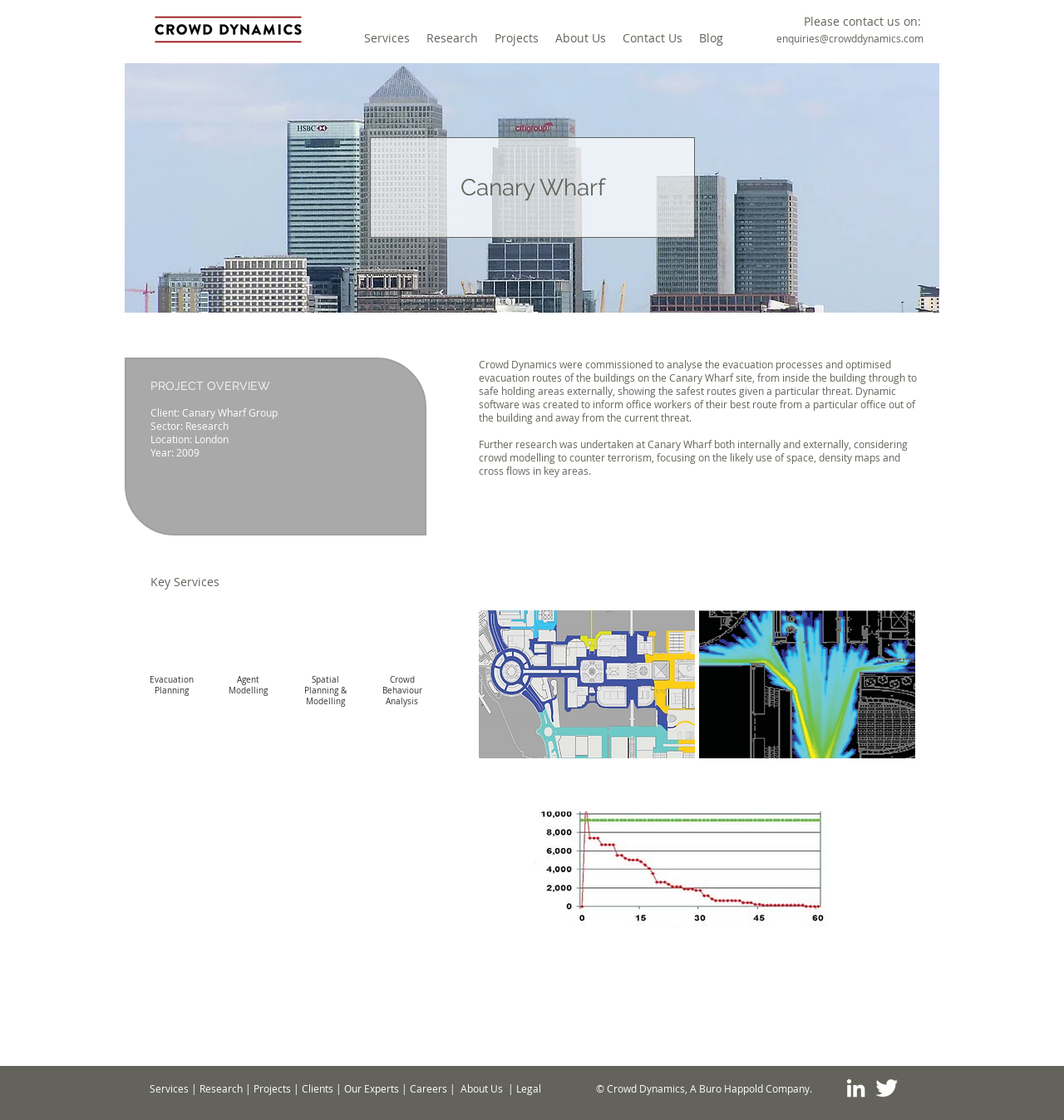Please identify the bounding box coordinates of the element's region that I should click in order to complete the following instruction: "Get Duo, but be prepared". The bounding box coordinates consist of four float numbers between 0 and 1, i.e., [left, top, right, bottom].

None